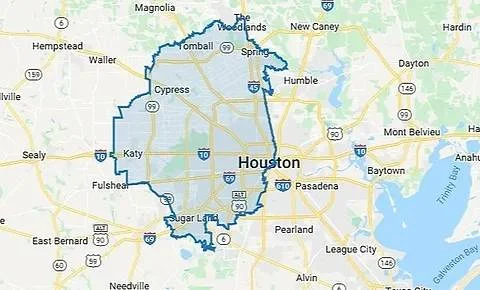Refer to the screenshot and give an in-depth answer to this question: What type of services does Liberty Painting provide?

The map emphasizes the extensive reach of Liberty Painting's services, showcasing how they cover a wide range of locations to ensure high-quality home painting solutions throughout the Houston area.